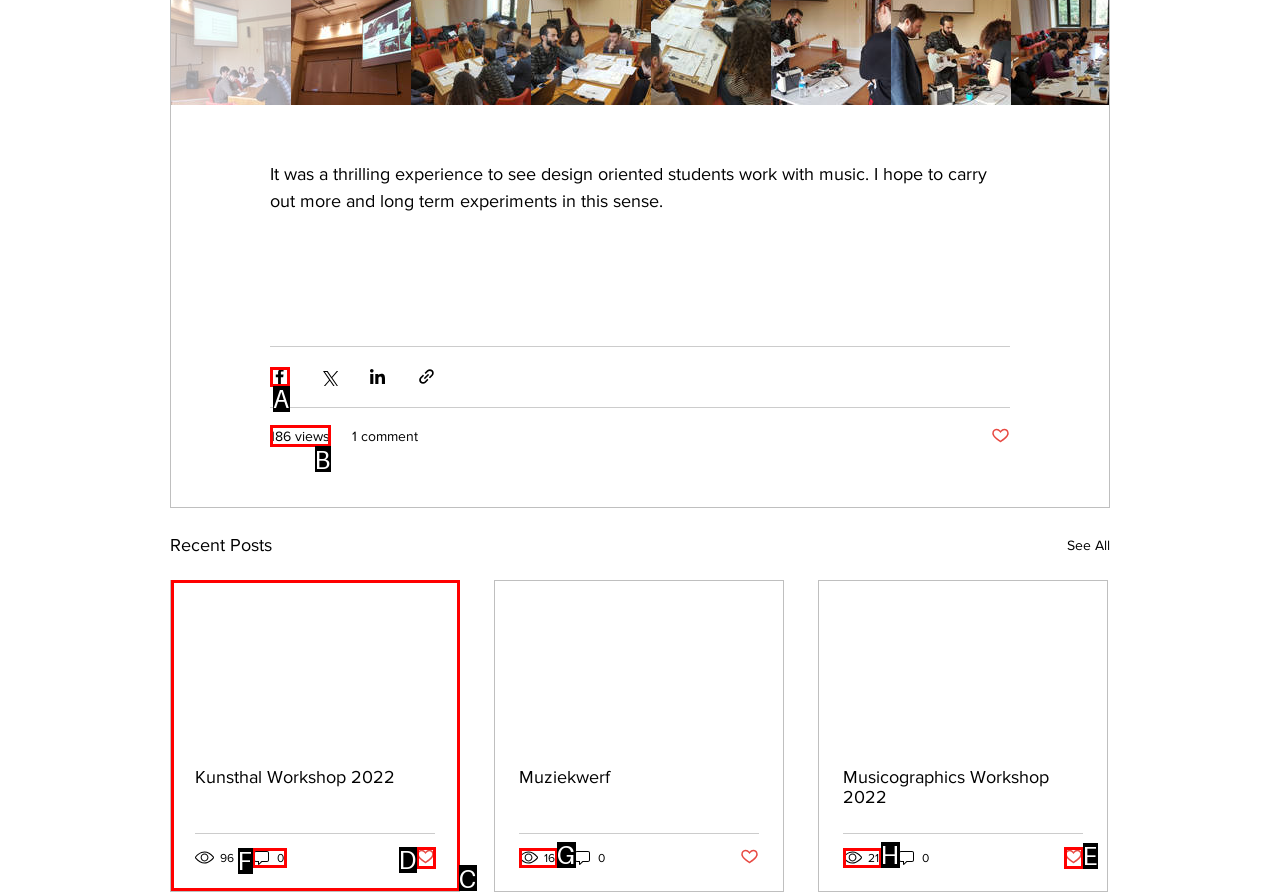Choose the HTML element you need to click to achieve the following task: Share via Facebook
Respond with the letter of the selected option from the given choices directly.

A